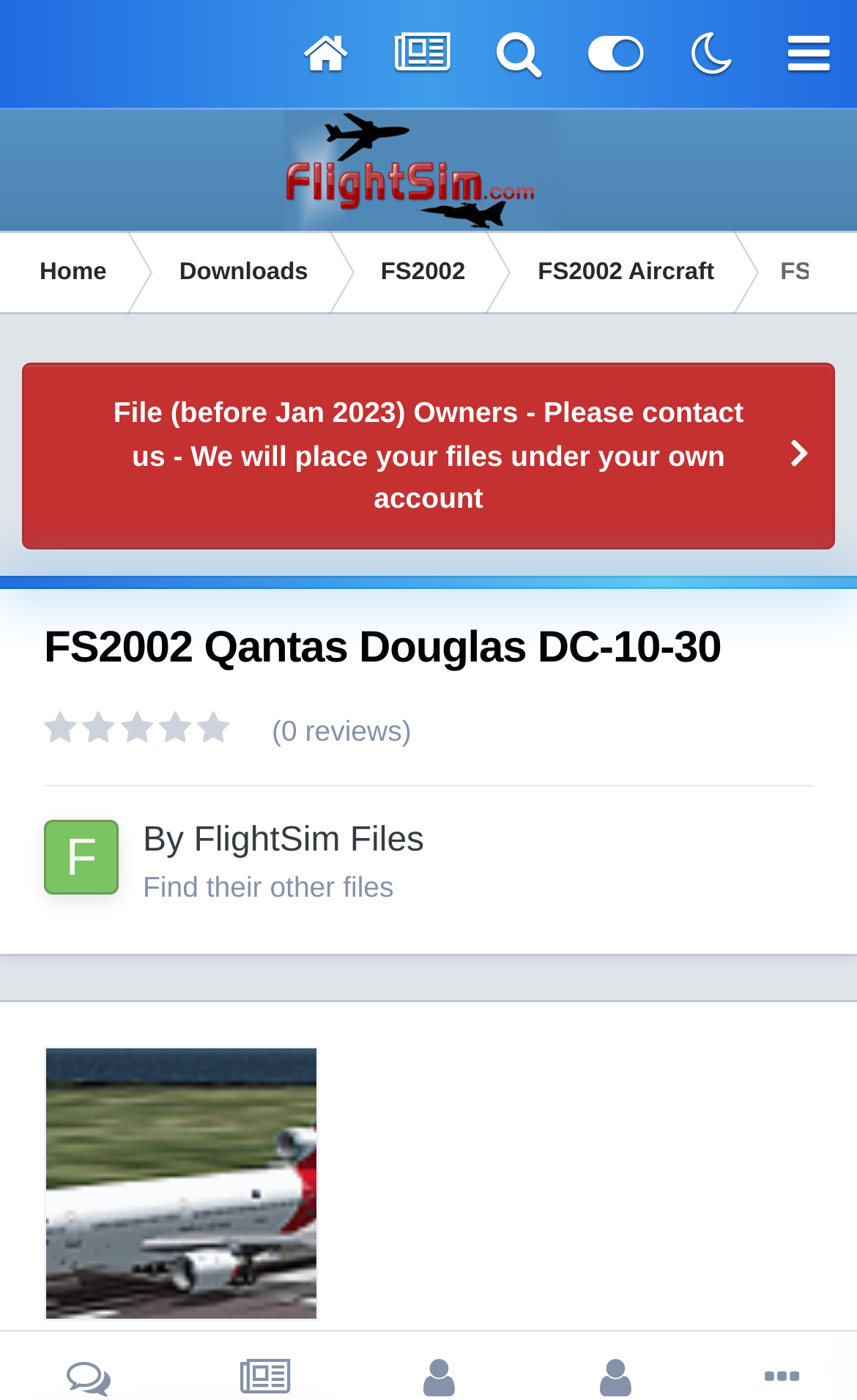Please identify the bounding box coordinates of the area I need to click to accomplish the following instruction: "Find other files by FlightSim Files".

[0.167, 0.622, 0.459, 0.645]